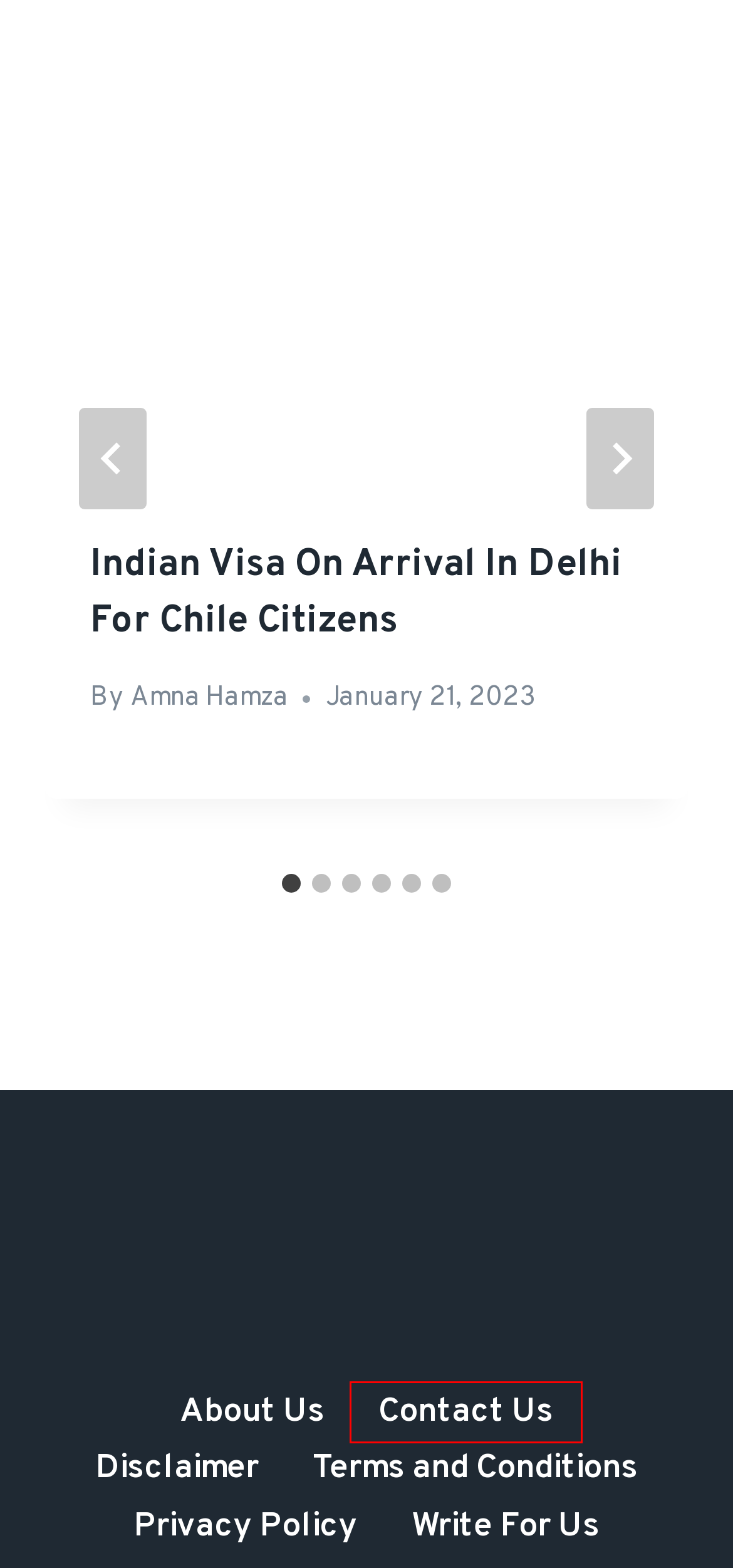You have been given a screenshot of a webpage, where a red bounding box surrounds a UI element. Identify the best matching webpage description for the page that loads after the element in the bounding box is clicked. Options include:
A. Privacy Policy
B. About Us
C. Disclaimer
D. Terms And Conditions
E. Indian Visa On Arrival In Delhi For Chile Citizens
F. Write For Us
G. Contact Us
H. Amna Hamza

G